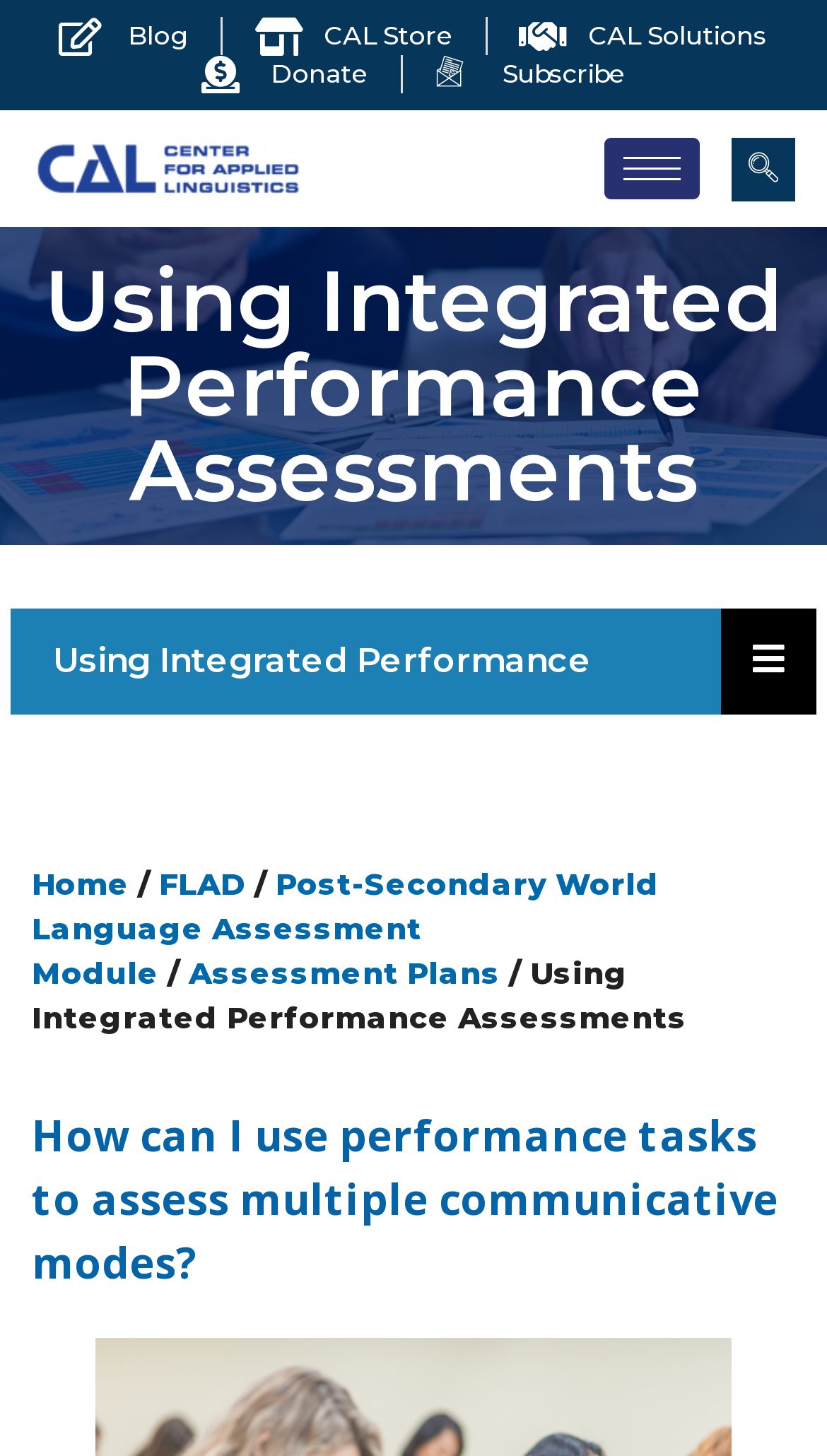Determine the bounding box coordinates of the clickable region to carry out the instruction: "Click the 'CAL Store' link".

[0.308, 0.012, 0.548, 0.038]